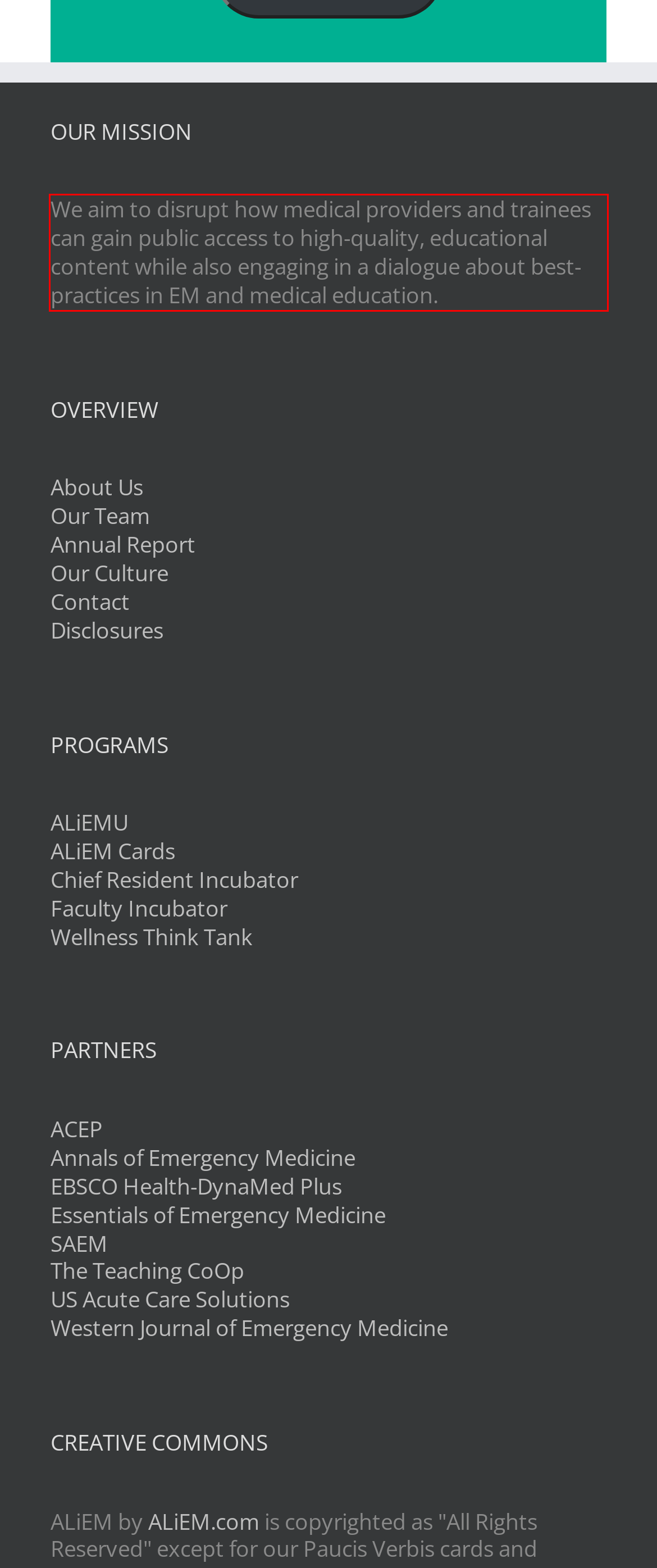The screenshot provided shows a webpage with a red bounding box. Apply OCR to the text within this red bounding box and provide the extracted content.

We aim to disrupt how medical providers and trainees can gain public access to high-quality, educational content while also engaging in a dialogue about best-practices in EM and medical education.